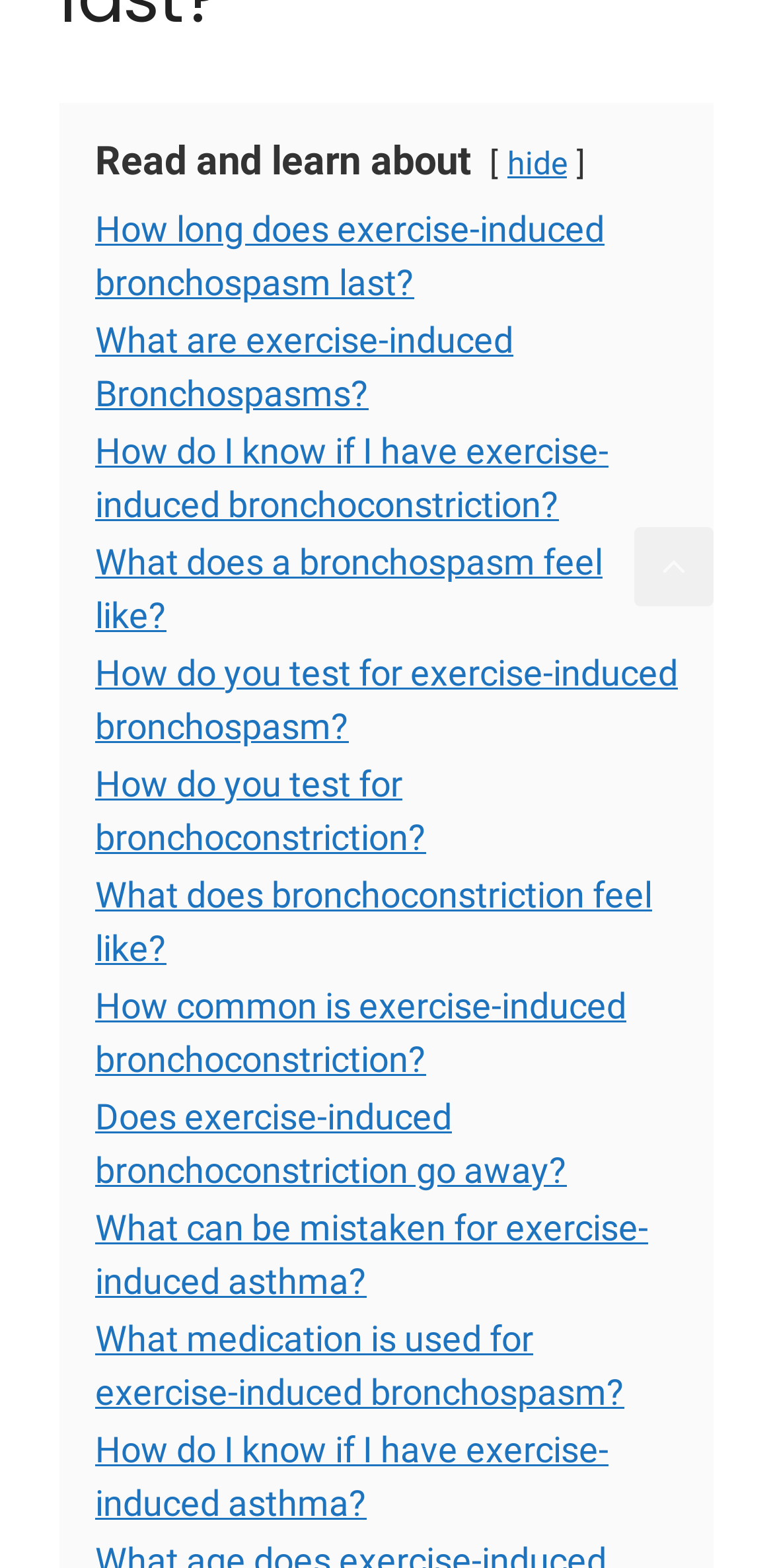Please find the bounding box coordinates in the format (top-left x, top-left y, bottom-right x, bottom-right y) for the given element description. Ensure the coordinates are floating point numbers between 0 and 1. Description: What does bronchoconstriction feel like?

[0.123, 0.557, 0.844, 0.618]